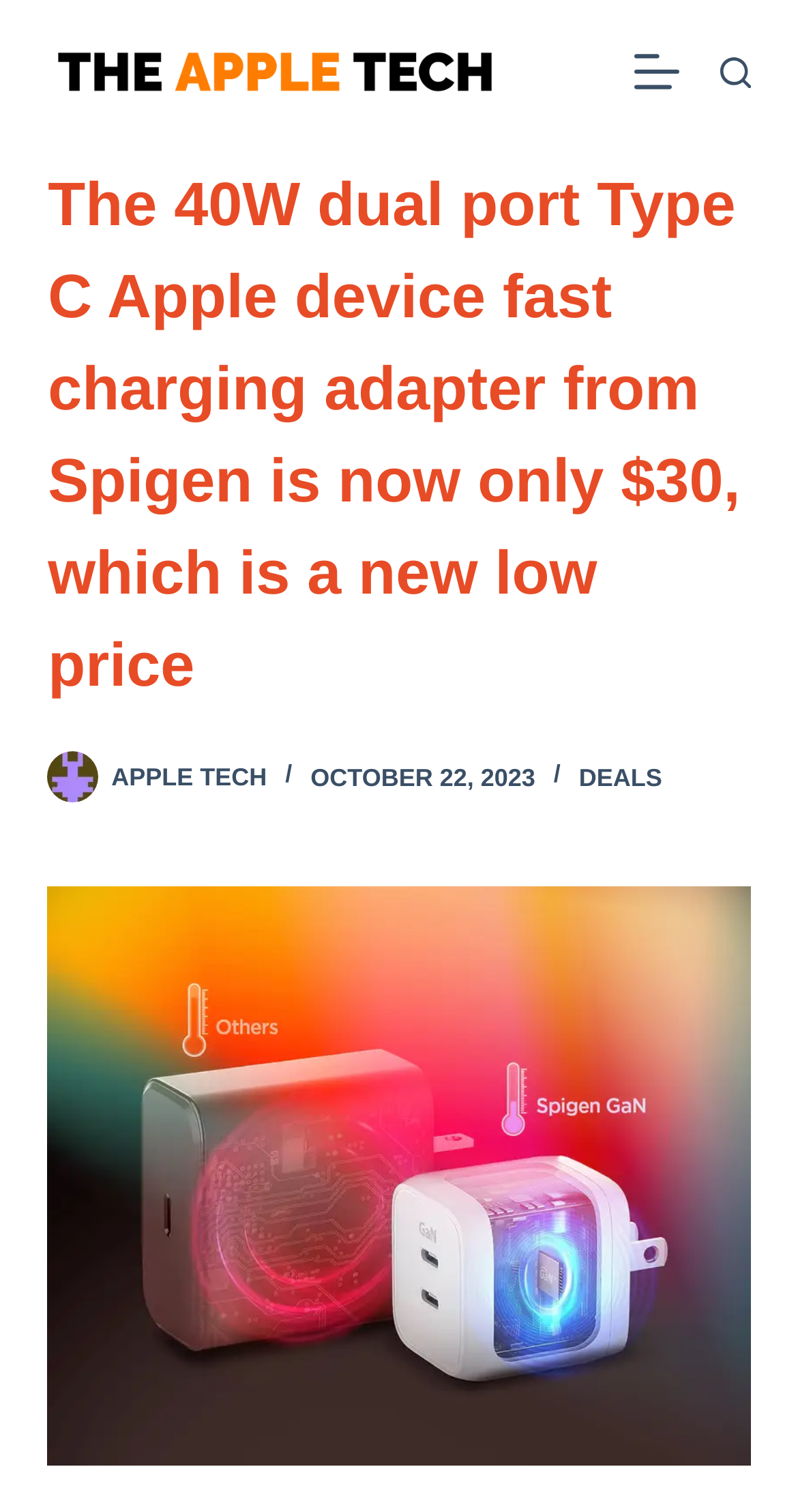Find the bounding box coordinates of the clickable area required to complete the following action: "Check the copyright information".

[0.109, 0.827, 0.891, 0.843]